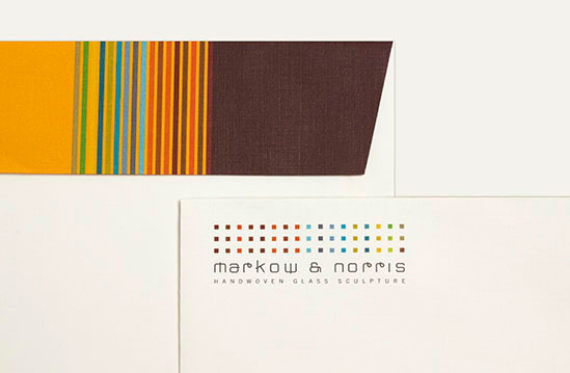Offer an in-depth caption of the image, mentioning all notable aspects.

This image showcases a beautifully designed stationery set from Markow & Norris, featuring elegant envelopes and a letterhead. The envelope, positioned prominently, exhibits a vibrant color palette with a striking design that includes a rich, dark brown section complemented by bright horizontal stripes in yellow and various blue tones. Beneath it lies a crisp letterhead adorned with the Markow & Norris logo, which stands out with its modern typography and playful use of colored squares. The sophisticated layout and attention to detail reflect the high-quality craftsmanship synonymous with the brand, appealing to those who appreciate artistry in their correspondence.